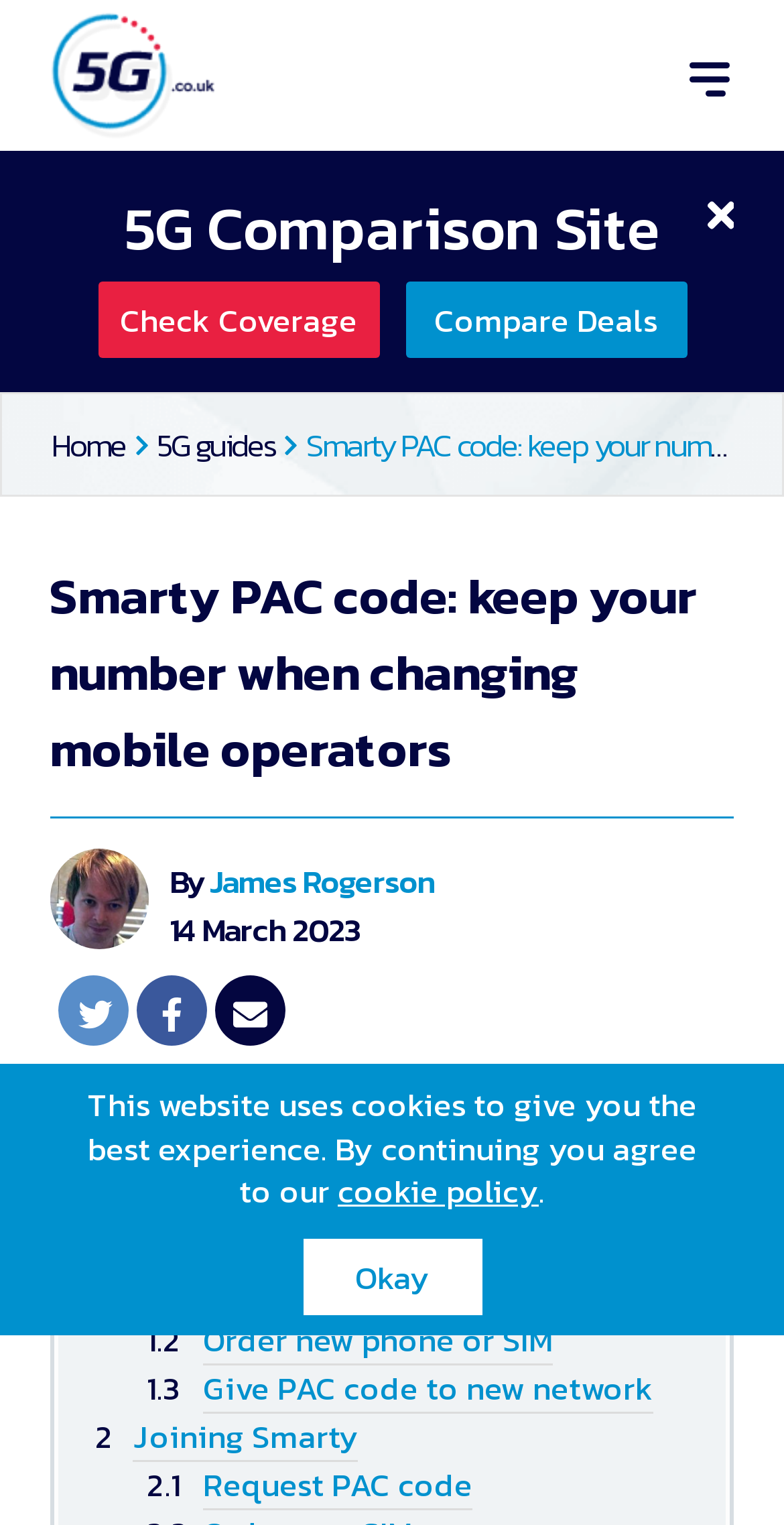What is the author of the article?
Give a one-word or short-phrase answer derived from the screenshot.

James Rogerson